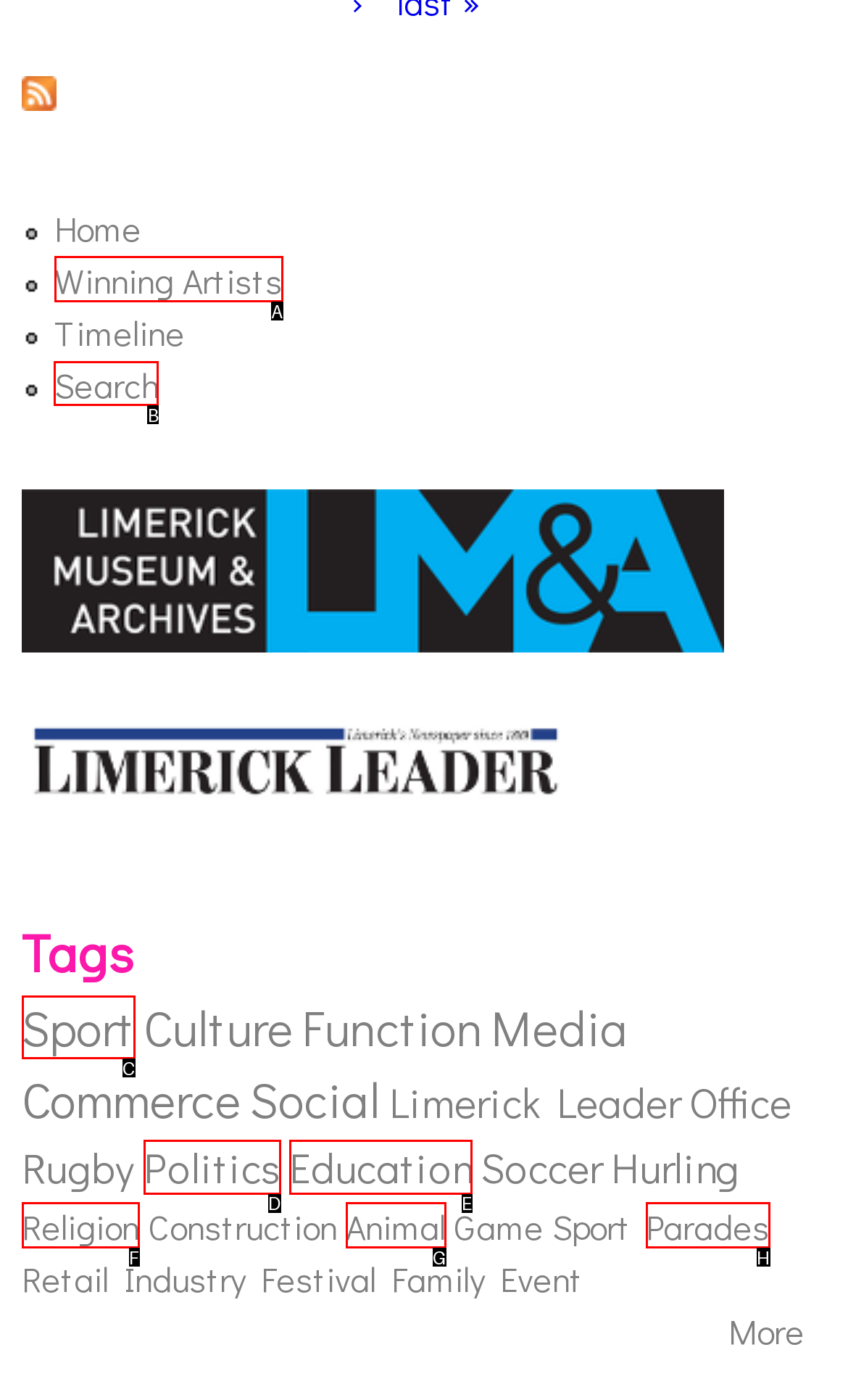To achieve the task: Search, indicate the letter of the correct choice from the provided options.

B